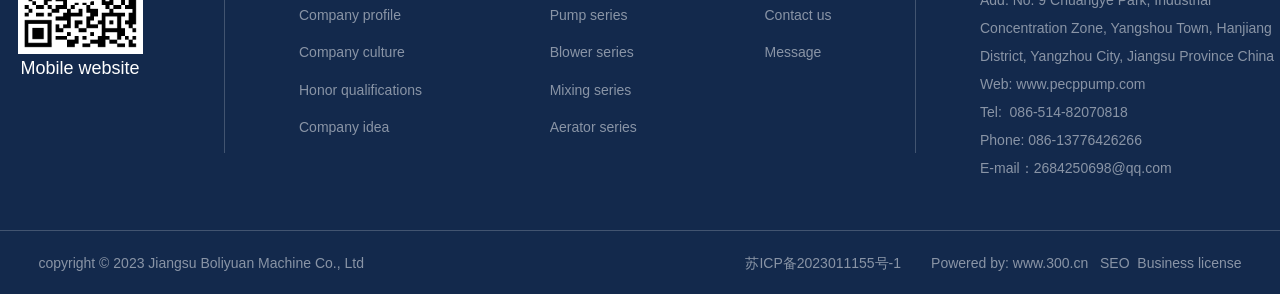Locate the bounding box coordinates of the UI element described by: "SEO". Provide the coordinates as four float numbers between 0 and 1, formatted as [left, top, right, bottom].

[0.859, 0.867, 0.882, 0.921]